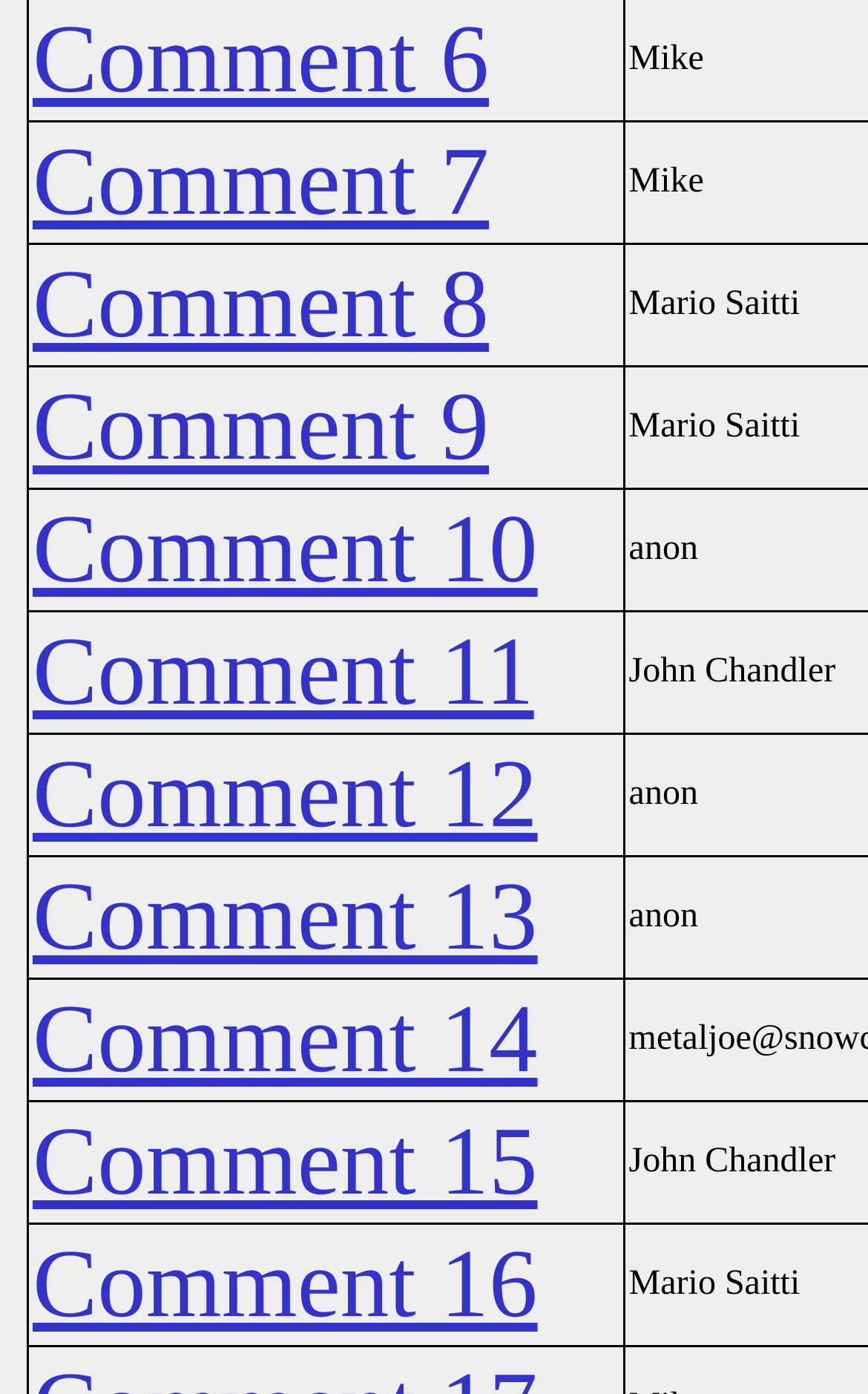Determine the bounding box coordinates for the area that should be clicked to carry out the following instruction: "view Comment 6".

[0.038, 0.004, 0.563, 0.081]